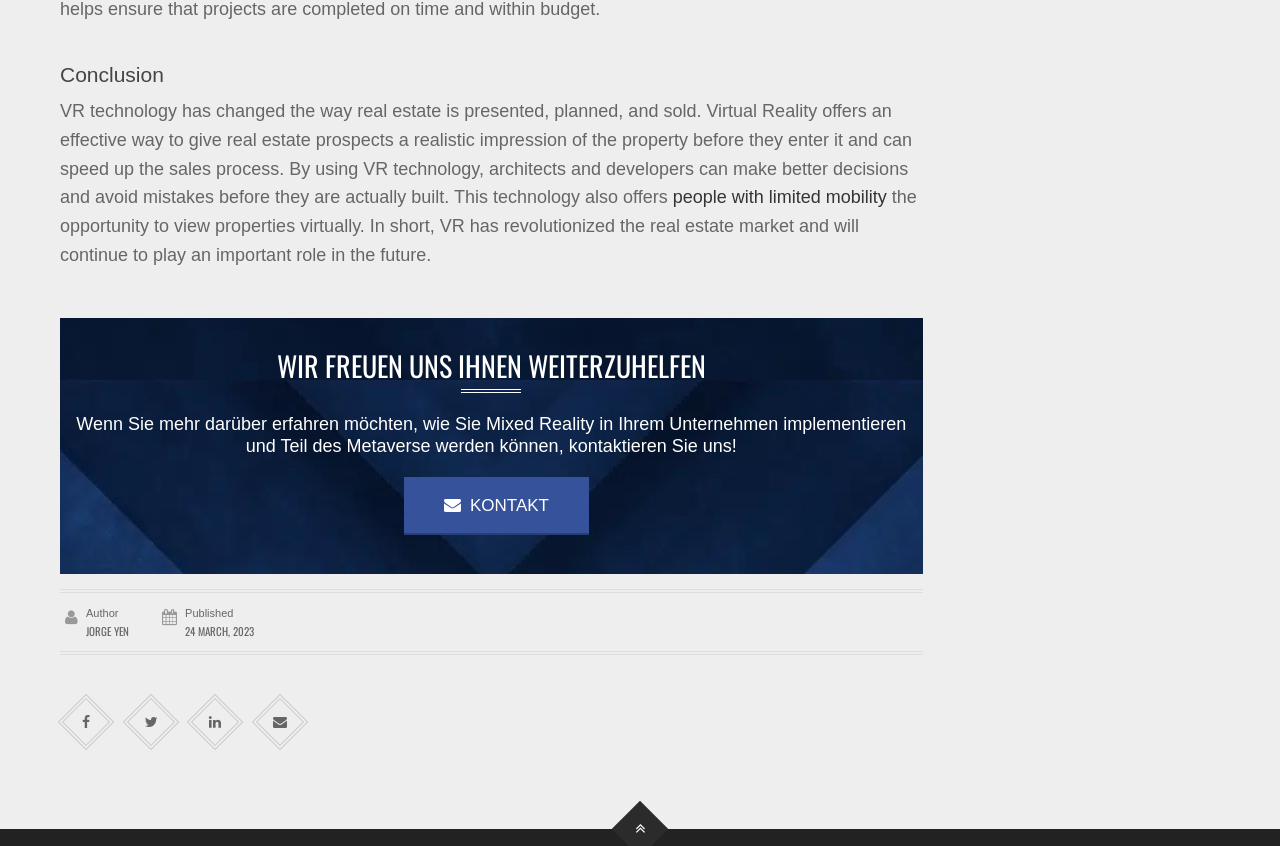Who is the author of the article?
Based on the visual, give a brief answer using one word or a short phrase.

JORGE YEN